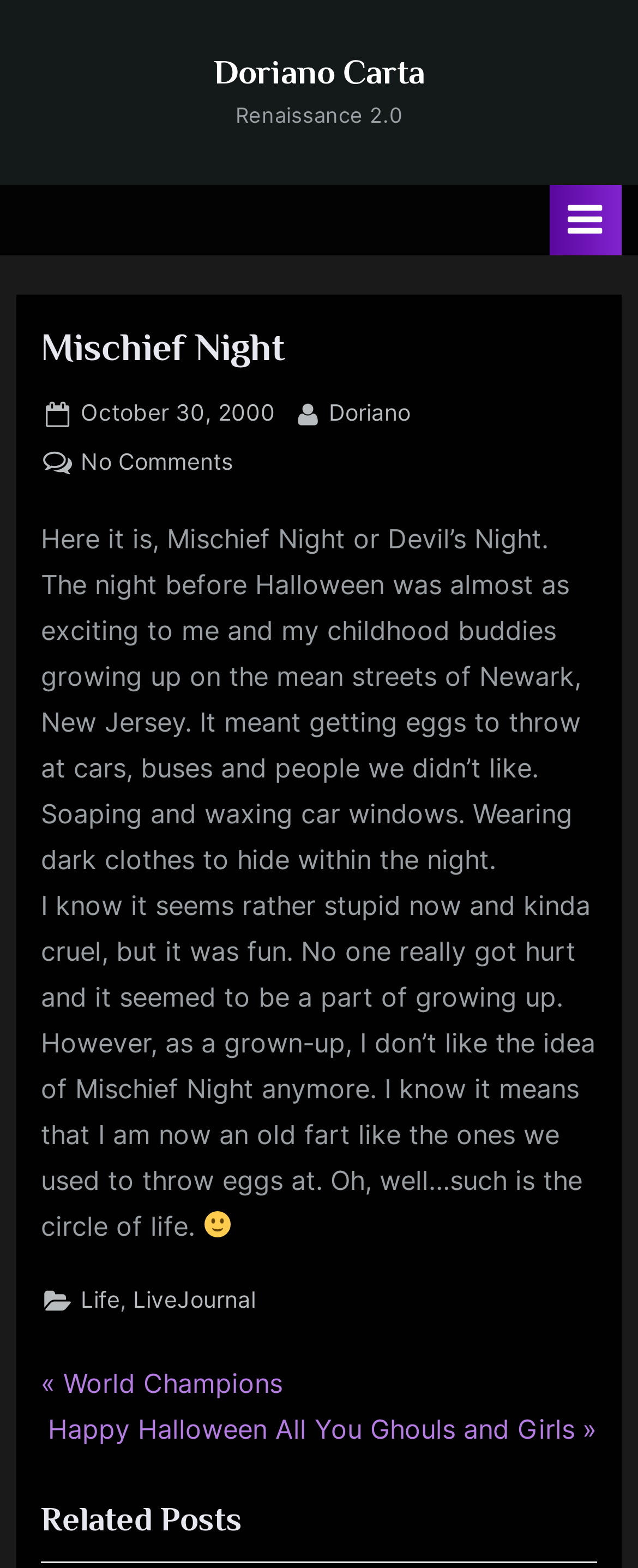Please give a short response to the question using one word or a phrase:
What is the emotion expressed in the image at the end of the article?

Smile